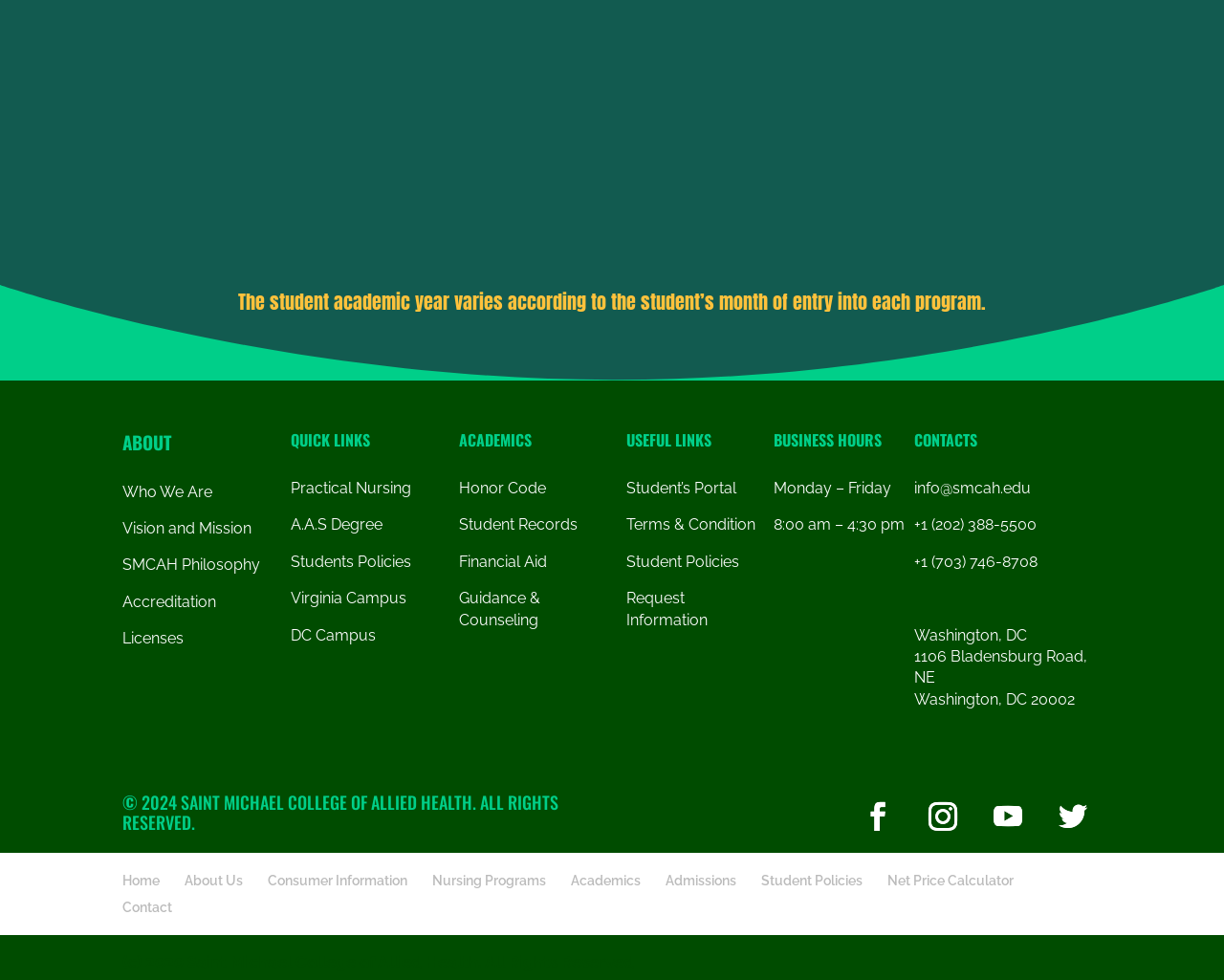Identify the coordinates of the bounding box for the element that must be clicked to accomplish the instruction: "Contact via 'info@smcah.edu'".

[0.747, 0.489, 0.842, 0.507]